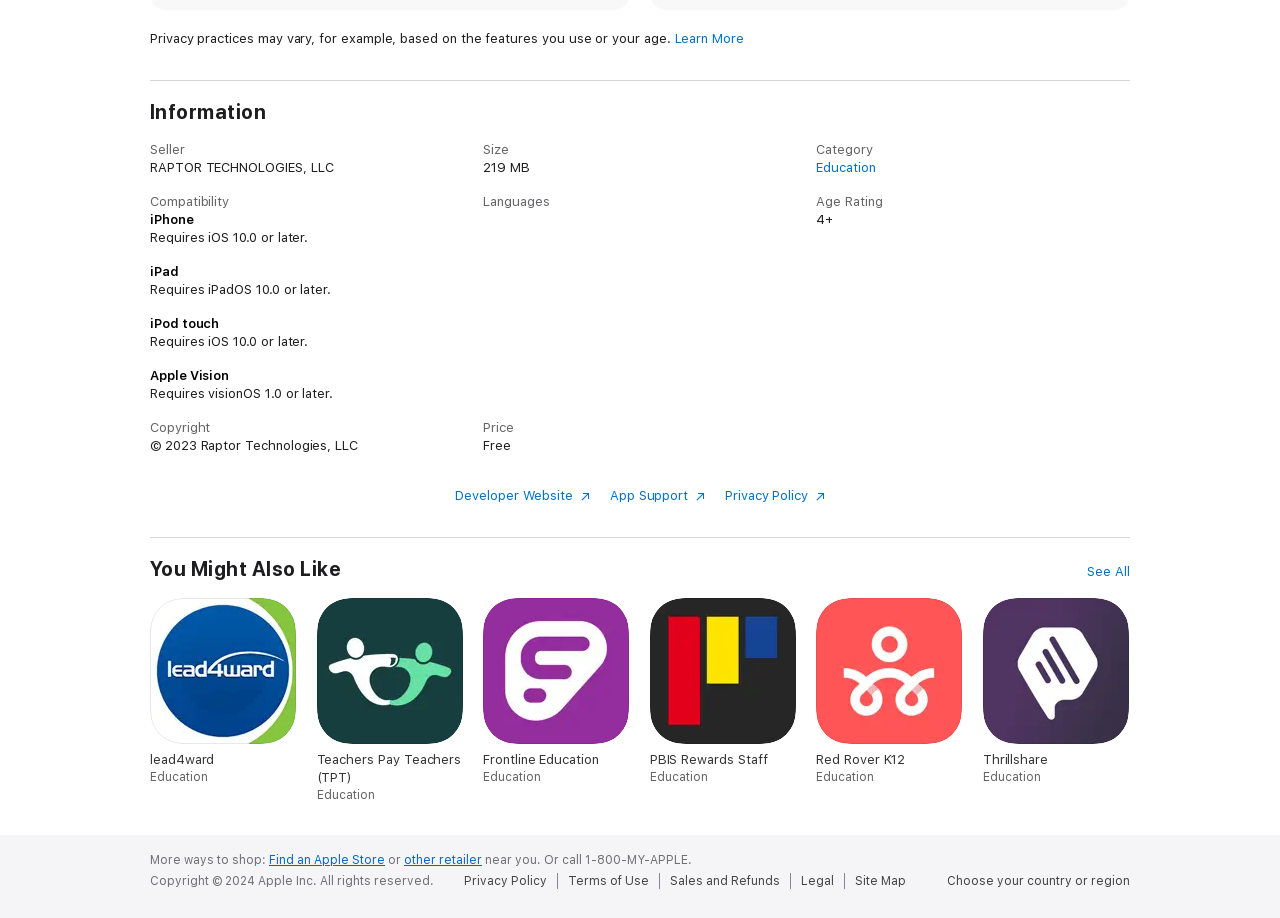Use a single word or phrase to answer the question:
What is the age rating of the app?

4+